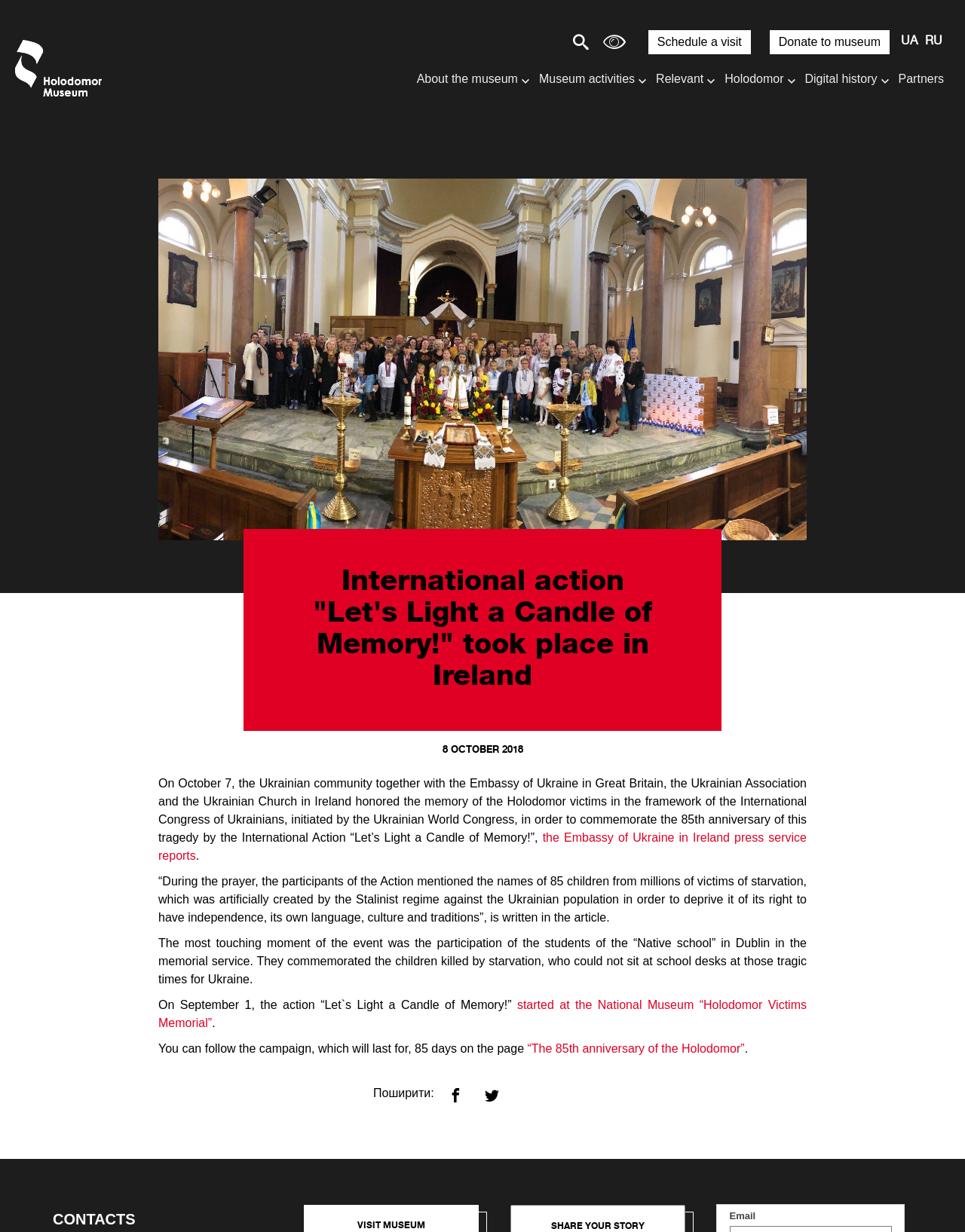Could you please study the image and provide a detailed answer to the question:
What is the purpose of the International Action “Let’s Light a Candle of Memory!”?

I found the purpose of the International Action “Let’s Light a Candle of Memory!” mentioned in the article, which is to commemorate the 85th anniversary of the Holodomor, a tragedy that occurred in Ukraine.